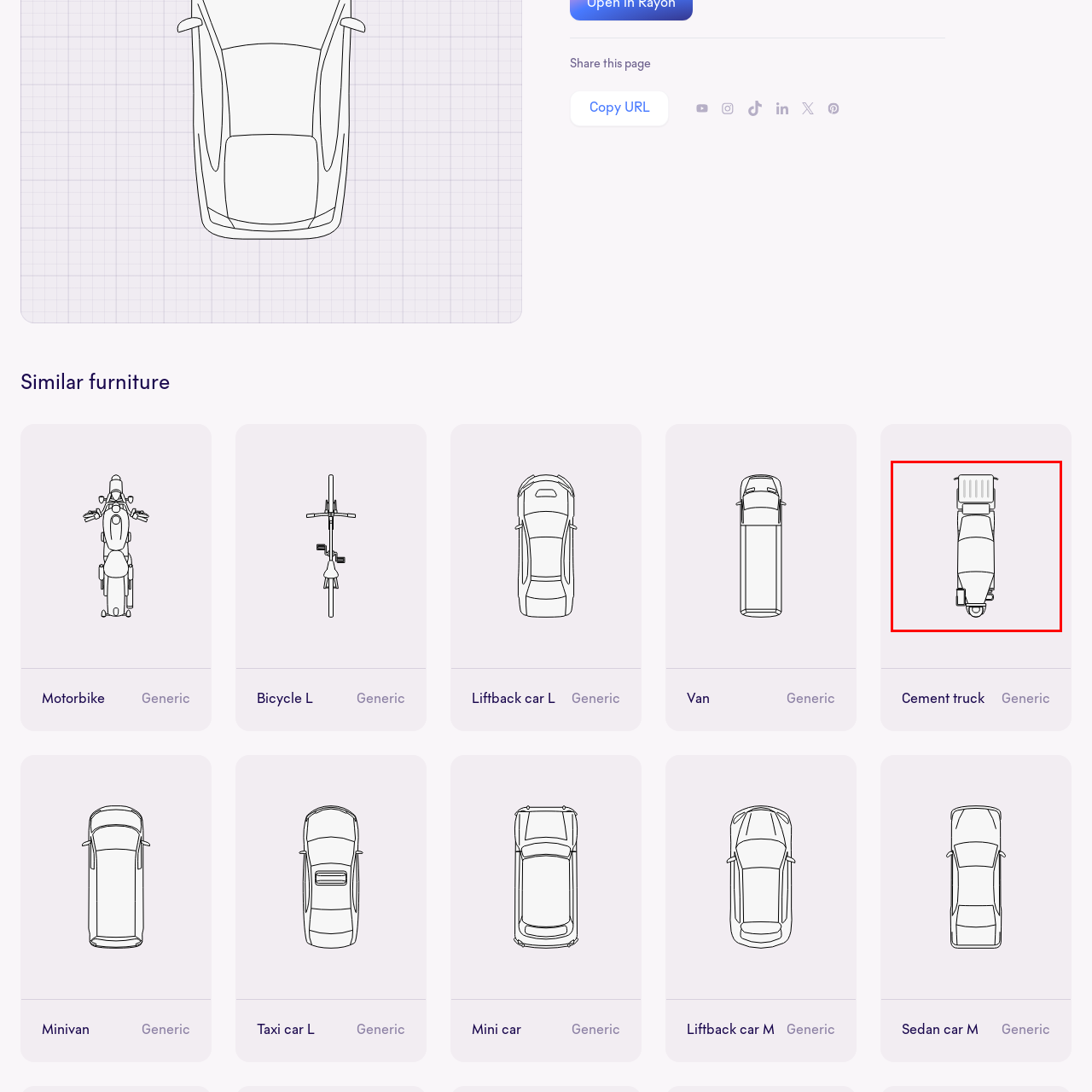What is the function of the rectangular storage unit?
Look at the section marked by the red bounding box and provide a single word or phrase as your answer.

Pouring cement